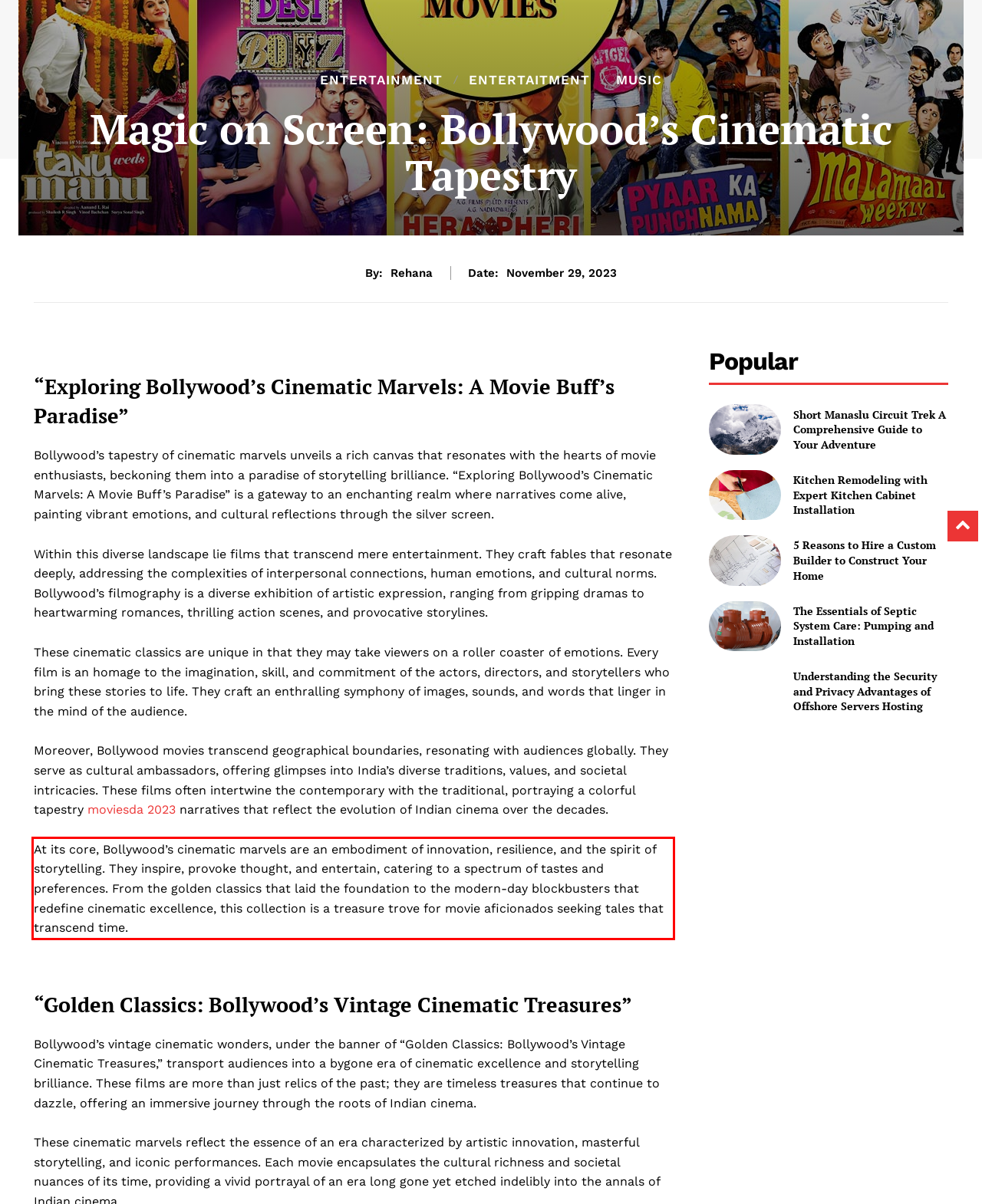Please extract the text content within the red bounding box on the webpage screenshot using OCR.

At its core, Bollywood’s cinematic marvels are an embodiment of innovation, resilience, and the spirit of storytelling. They inspire, provoke thought, and entertain, catering to a spectrum of tastes and preferences. From the golden classics that laid the foundation to the modern-day blockbusters that redefine cinematic excellence, this collection is a treasure trove for movie aficionados seeking tales that transcend time.